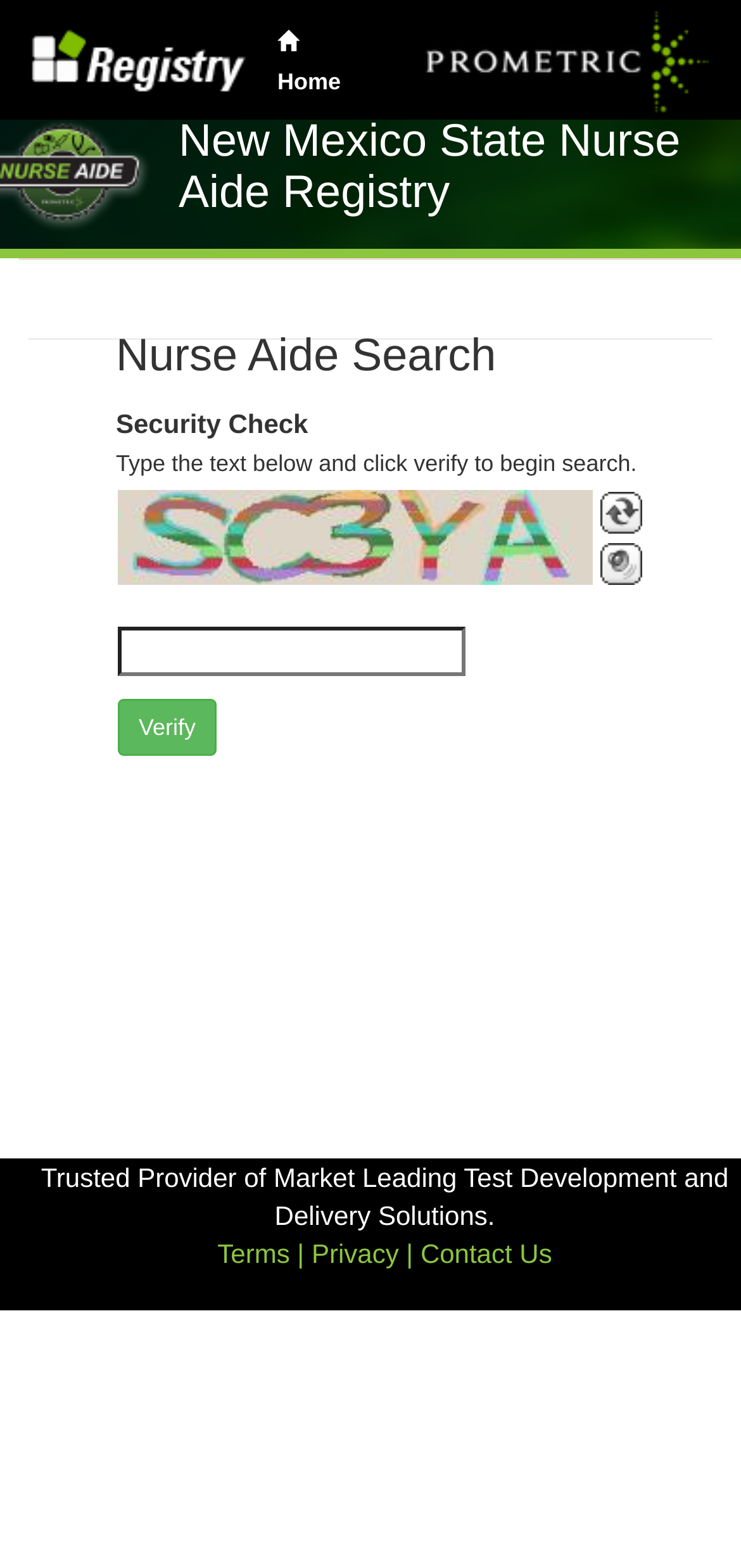What is the type of search available on this webpage?
Deliver a detailed and extensive answer to the question.

The type of search available on this webpage can be determined by the heading element with the text 'Nurse Aide Search' located in the main content section of the webpage. This suggests that the webpage allows users to search for nurse aides.